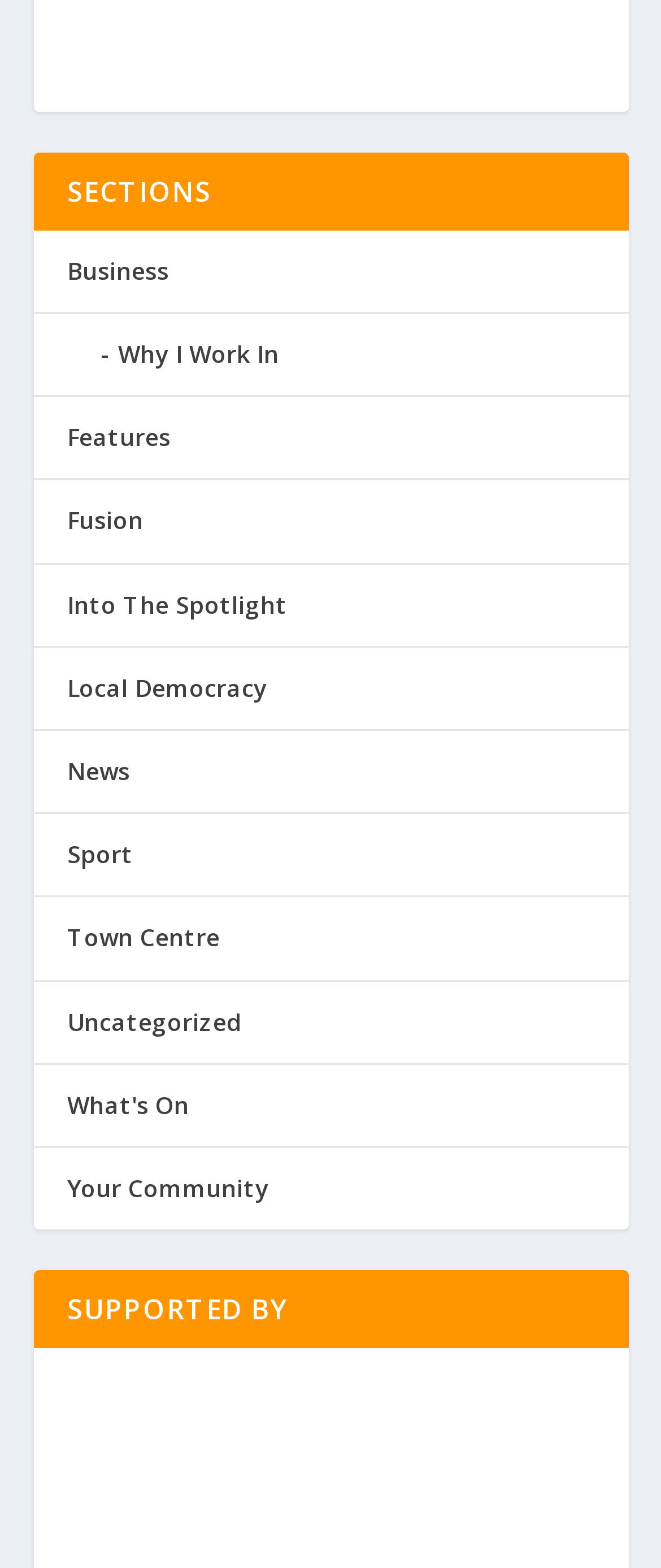Please find the bounding box coordinates of the section that needs to be clicked to achieve this instruction: "read about Local Democracy".

[0.101, 0.428, 0.404, 0.449]